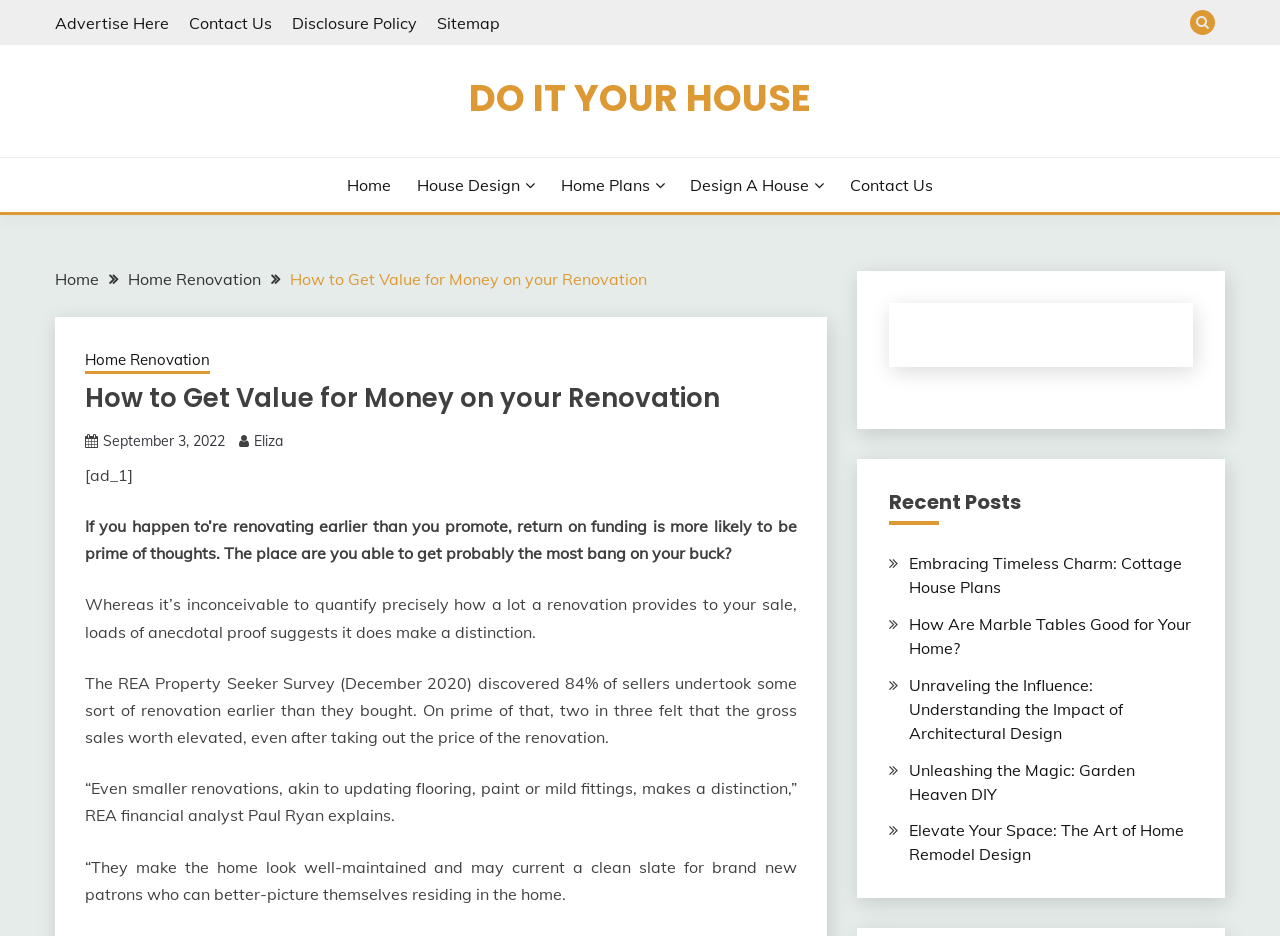Respond with a single word or phrase:
What is the topic of the current webpage?

Home Renovation